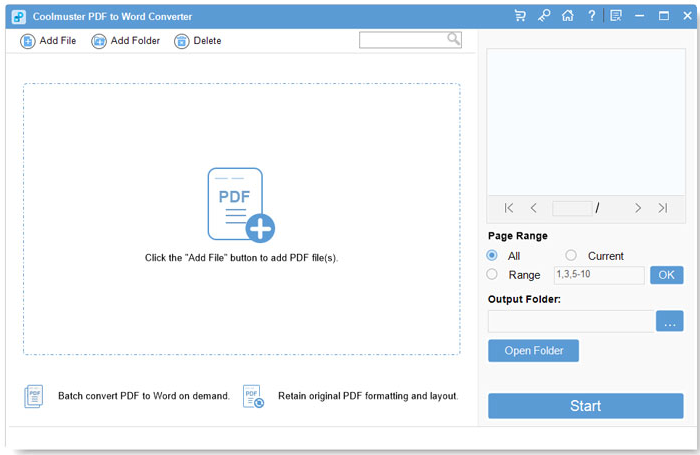Provide a thorough description of the image presented.

The image displays the user interface of the "Coolmuster PDF to Word Converter," which provides a streamlined process for converting PDF documents into editable Word files. Prominently featured in the center is a large area designated for adding PDF files, accompanied by a "+" icon indicating the "Add File" button, encouraging users to easily import their desired documents. 

To the left of the interface, buttons labeled "Add File," "Add Folder," and "Delete" facilitate efficient file management. Below the main file area, there are options highlighting batch conversion capabilities, asserting that users can convert multiple PDFs on demand while retaining the original formatting and layout.

On the right side of the screen, users can set their page range preferences—choosing to convert all pages, only the current page, or a specific range. This is complemented by an output folder selection to help users organize their converted documents efficiently. The interface is designed with a user-friendly aesthetic, employing a blue and white color scheme that enhances readability and navigability, making the conversion process both intuitive and accessible.